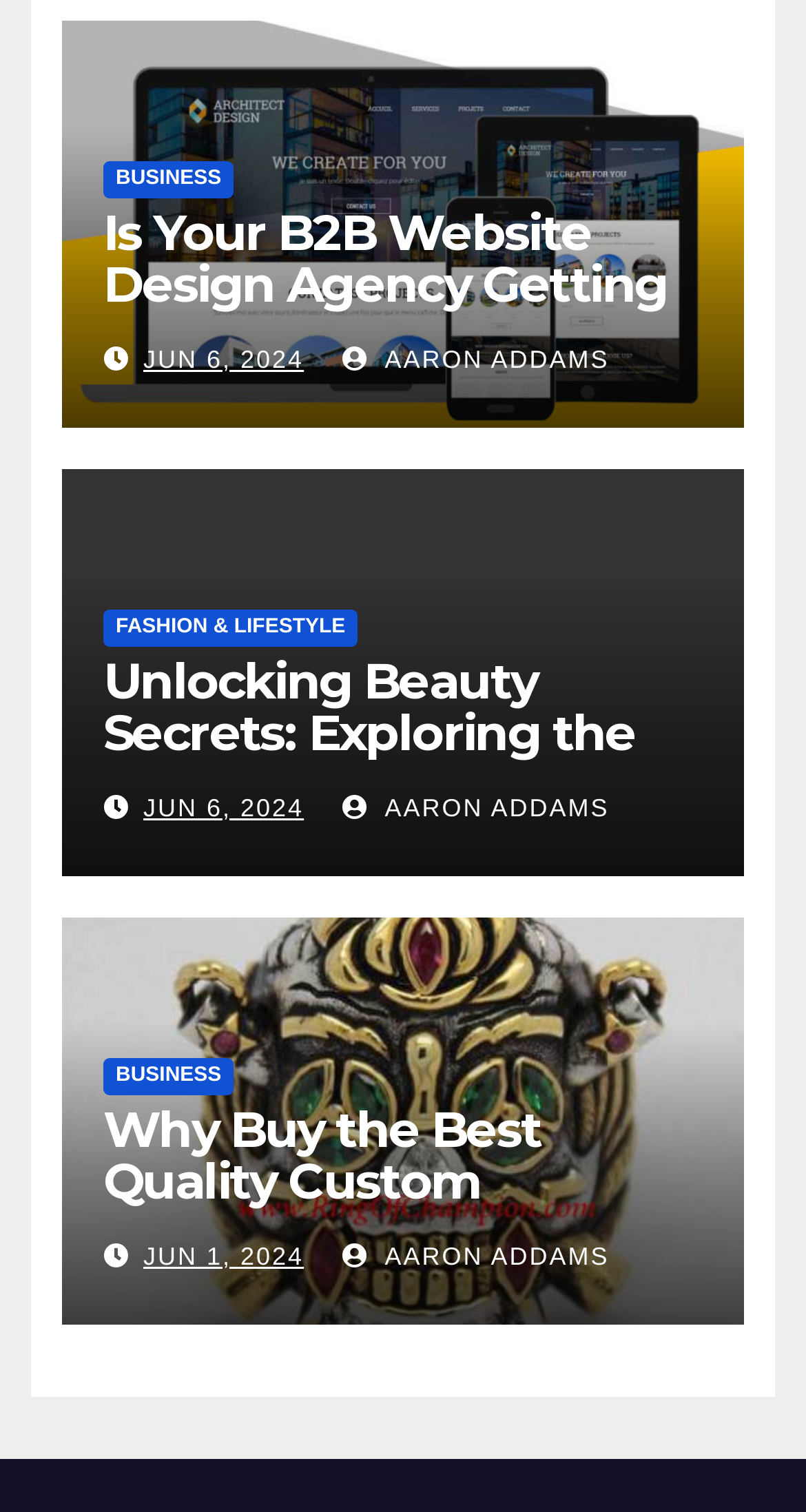What is the category of the first article?
Please utilize the information in the image to give a detailed response to the question.

The first article has a heading 'Is Your B2B Website Design Agency Getting It Right? Tips, Benefits, and Best Practices' and a link 'BUSINESS' above it, indicating that the category of the first article is BUSINESS.